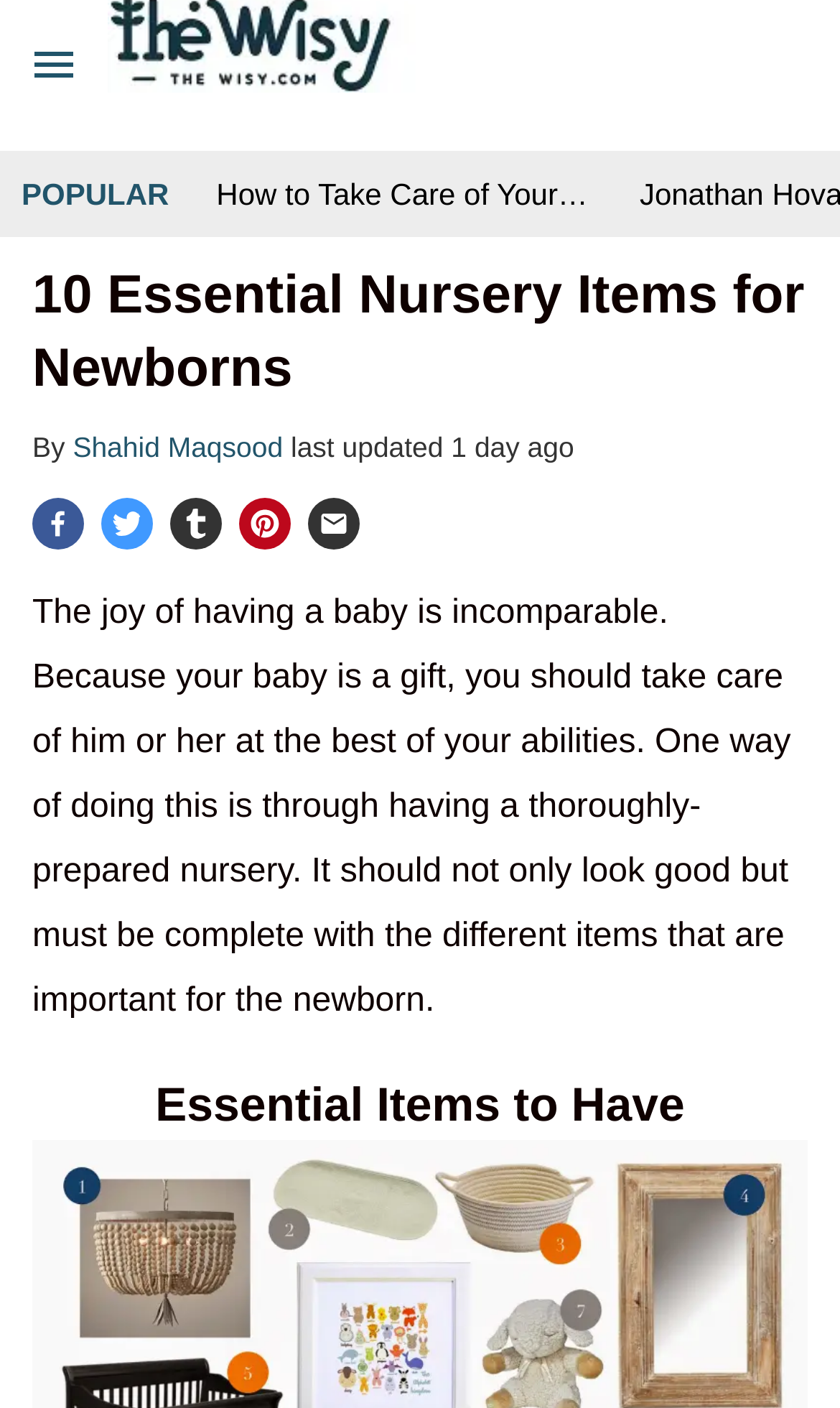Answer the question below using just one word or a short phrase: 
When was the article last updated?

1 day ago